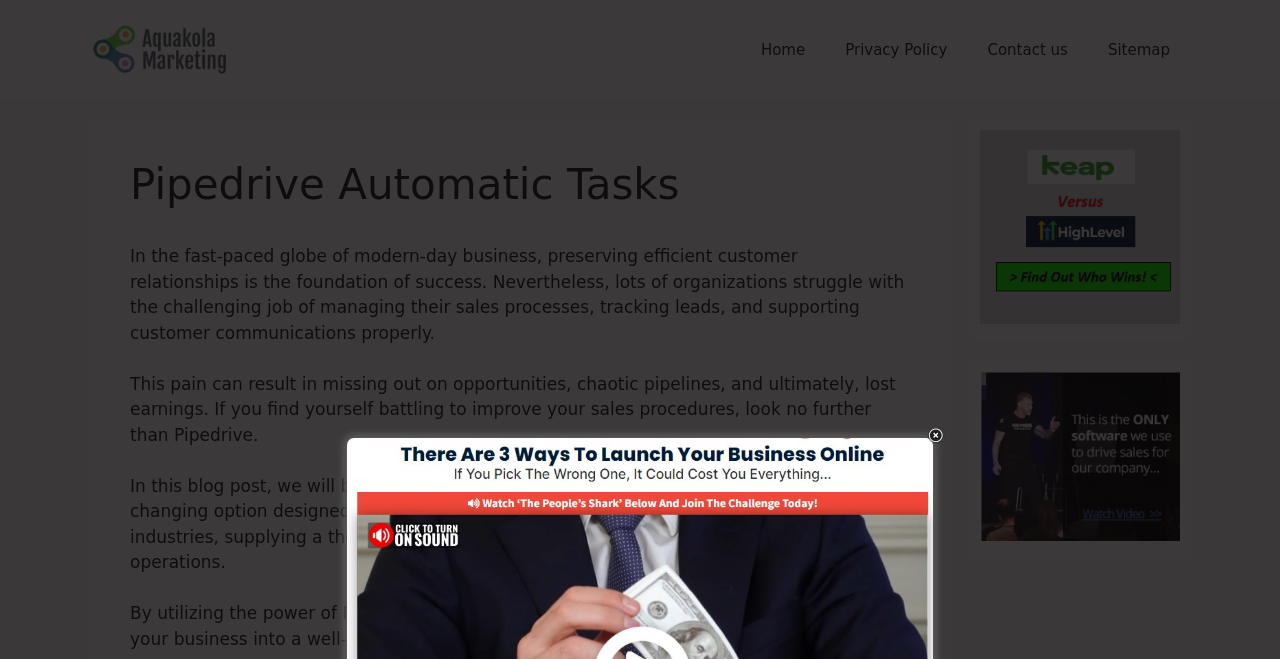What is the benefit of using Pipedrive?
Using the image as a reference, answer the question in detail.

Based on the static text 'By utilizing the power of Pipedrive, you can reinvent your sales technique and transform your business into a well-oiled sales machine.', using Pipedrive can help improve sales strategy and transform business operations.